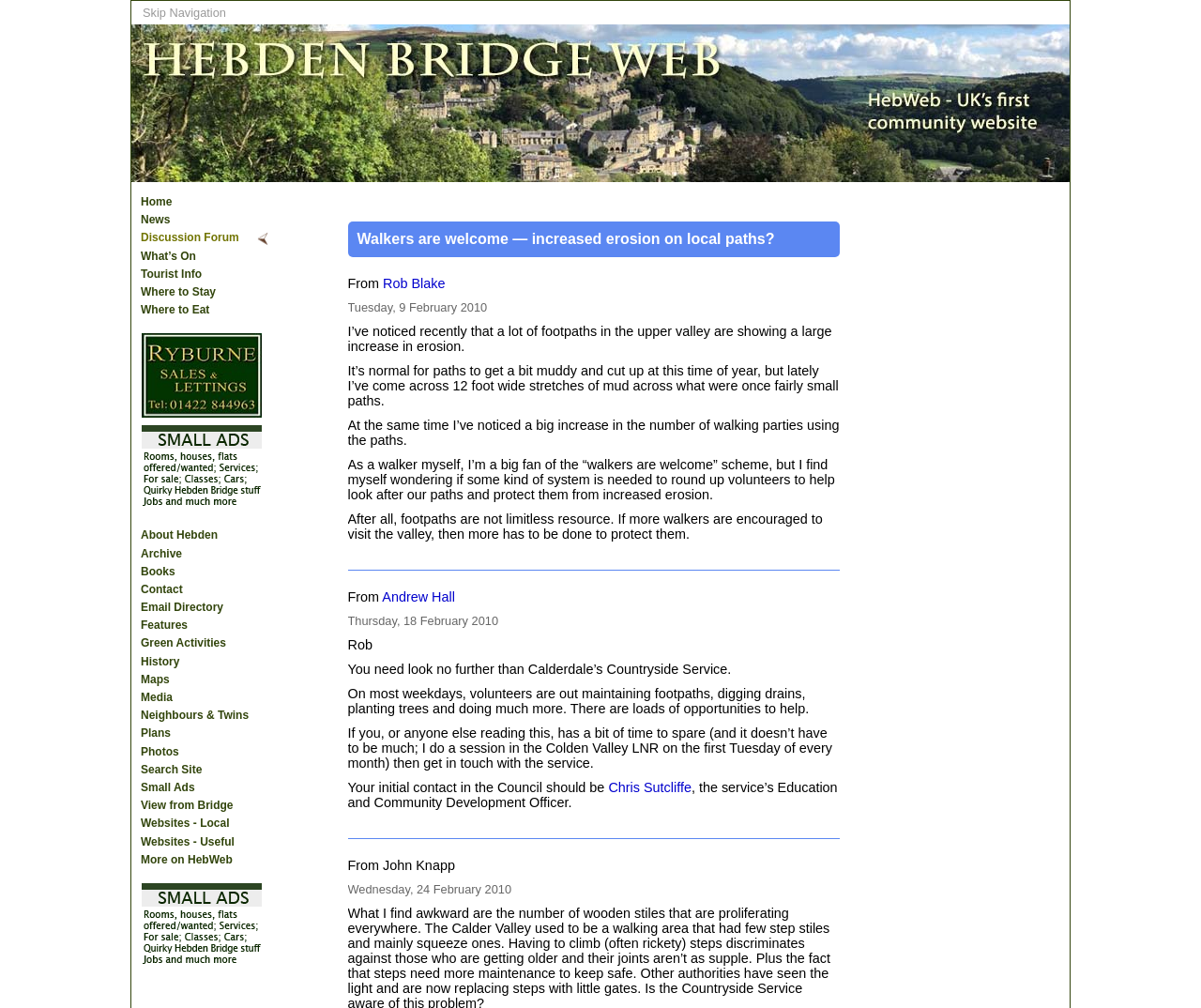Who is the author of the first post?
Provide a concise answer using a single word or phrase based on the image.

Rob Blake